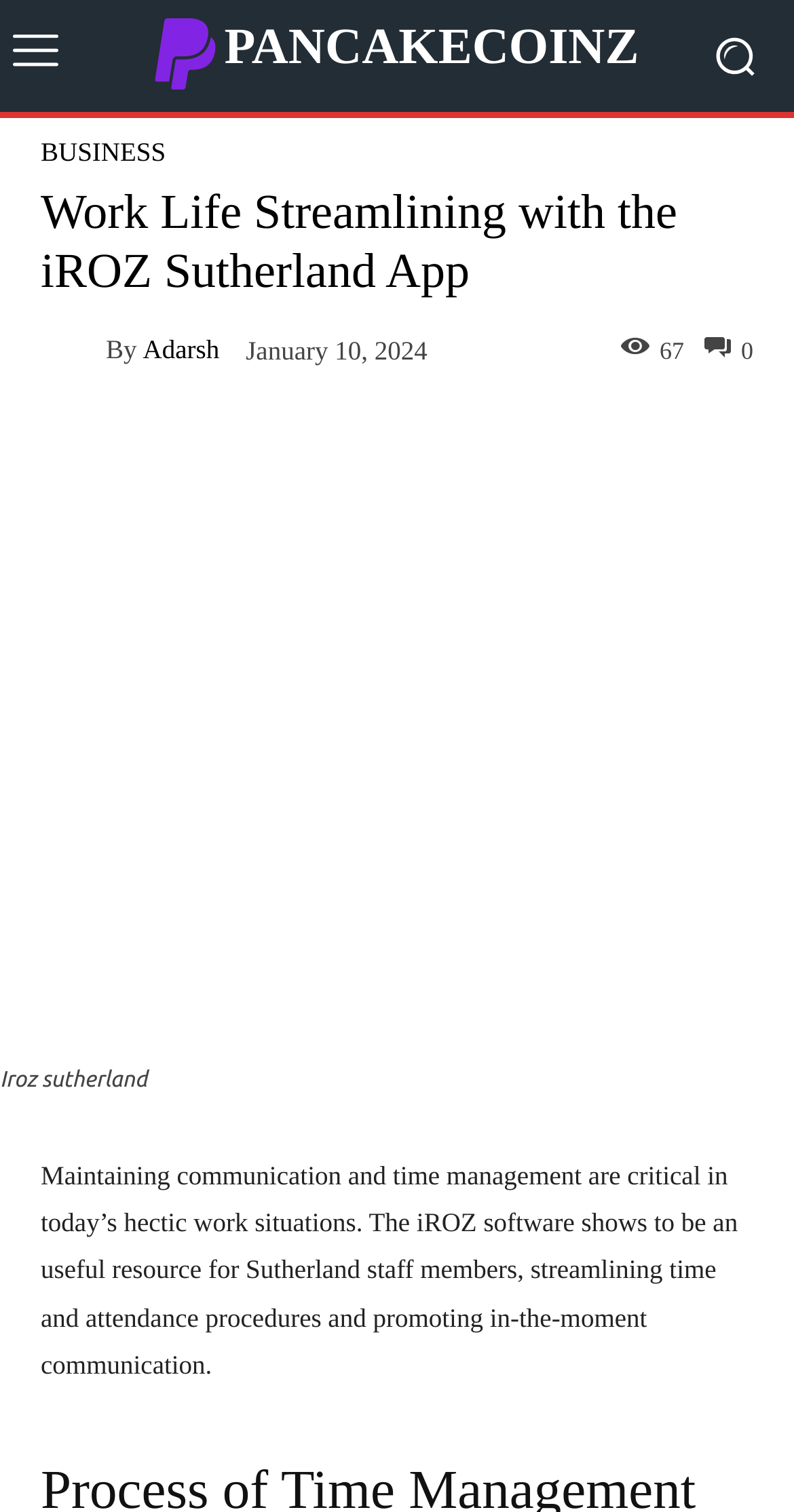Identify the bounding box coordinates of the clickable section necessary to follow the following instruction: "Check the Facebook link". The coordinates should be presented as four float numbers from 0 to 1, i.e., [left, top, right, bottom].

[0.051, 0.29, 0.352, 0.344]